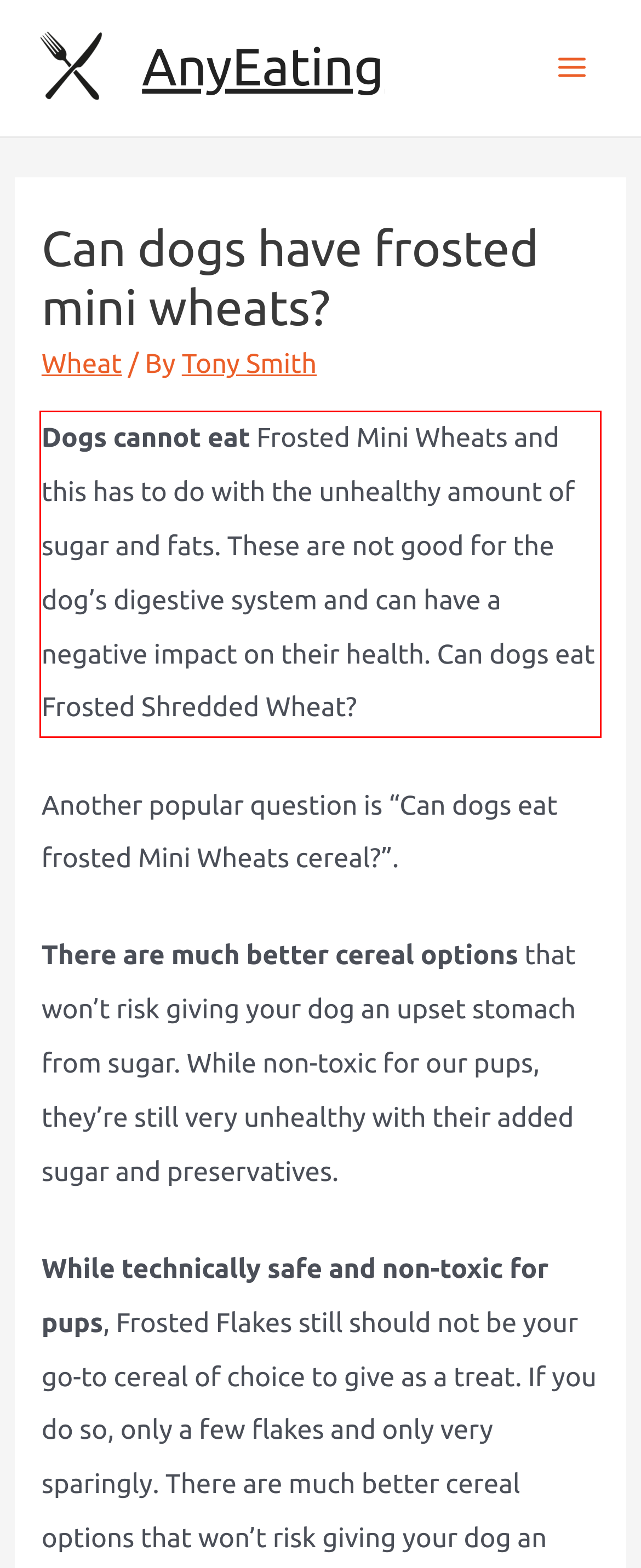You are given a screenshot of a webpage with a UI element highlighted by a red bounding box. Please perform OCR on the text content within this red bounding box.

Dogs cannot eat Frosted Mini Wheats and this has to do with the unhealthy amount of sugar and fats. These are not good for the dog’s digestive system and can have a negative impact on their health. Can dogs eat Frosted Shredded Wheat?